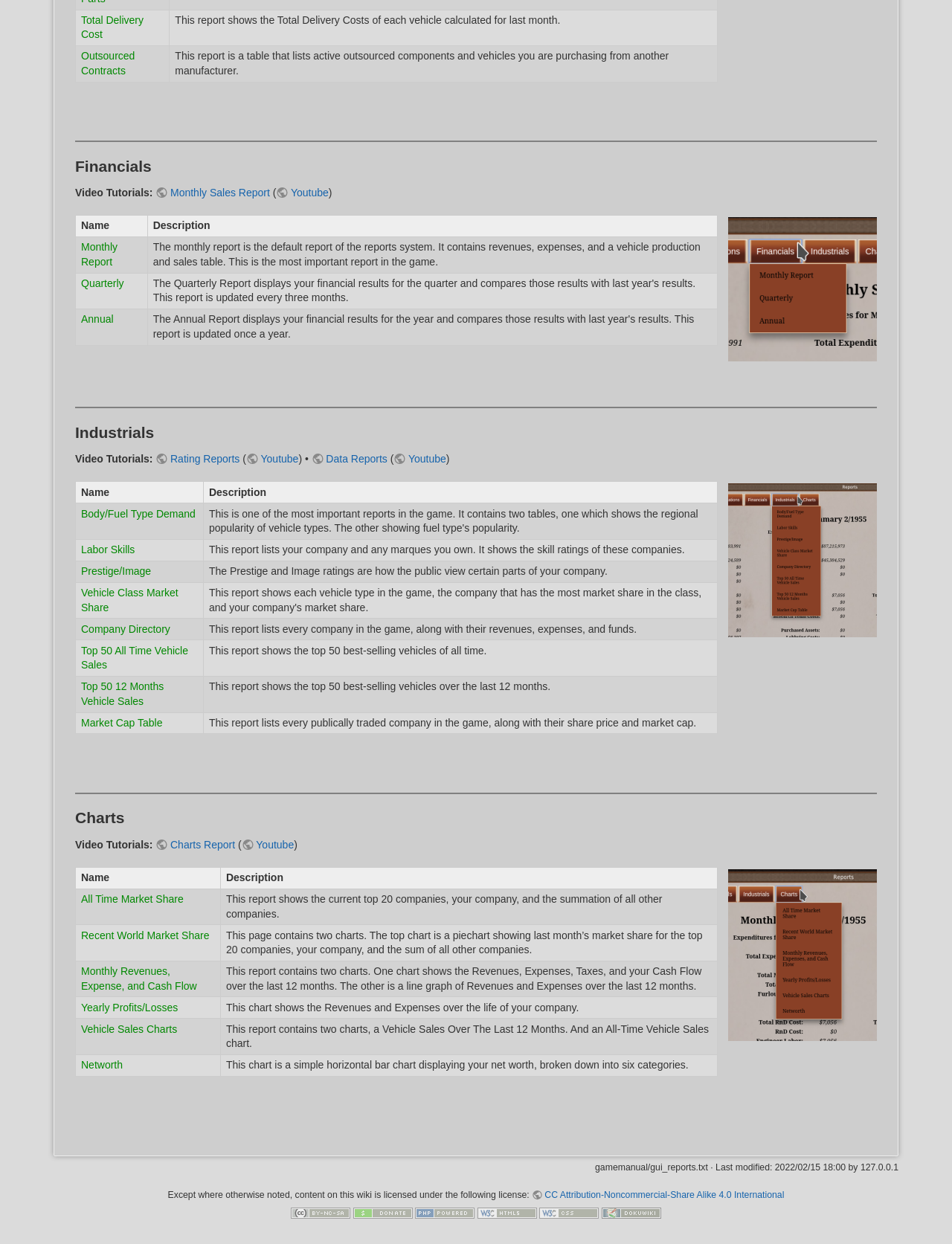What is the name of the report in the second row of the first table?
Based on the image, give a one-word or short phrase answer.

Monthly Report